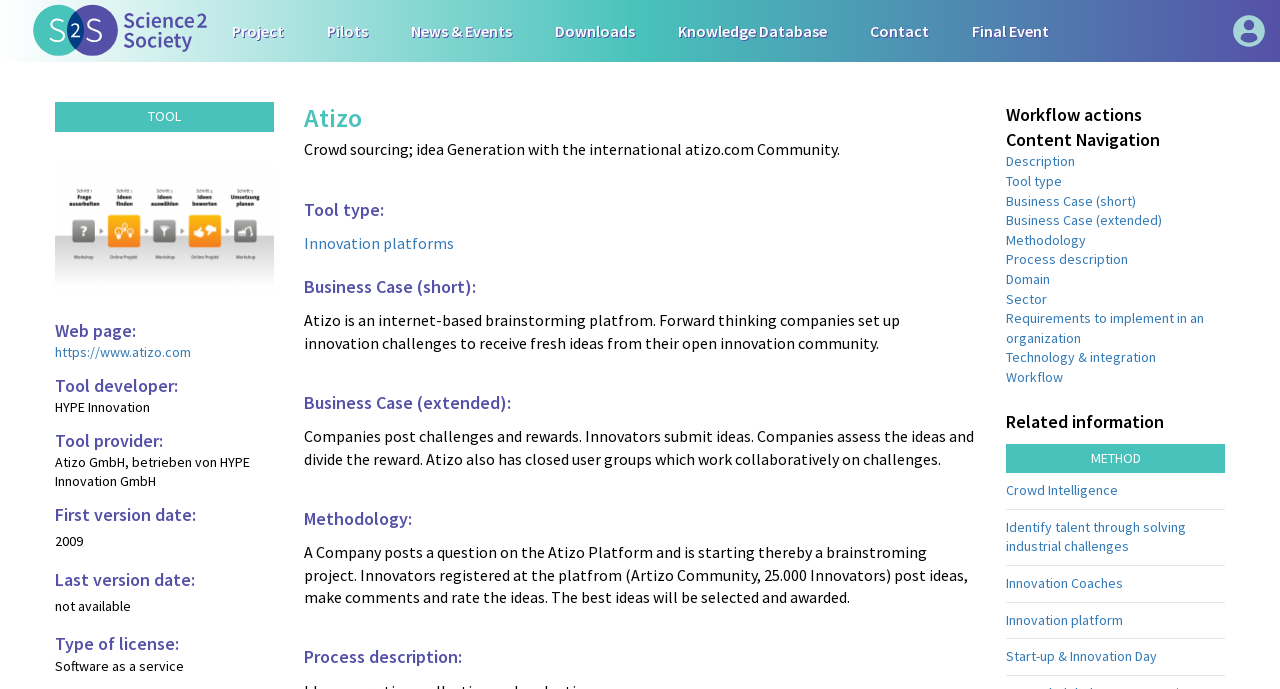Please identify the bounding box coordinates of the element I should click to complete this instruction: 'Contact Atizo'. The coordinates should be given as four float numbers between 0 and 1, like this: [left, top, right, bottom].

[0.664, 0.0, 0.741, 0.091]